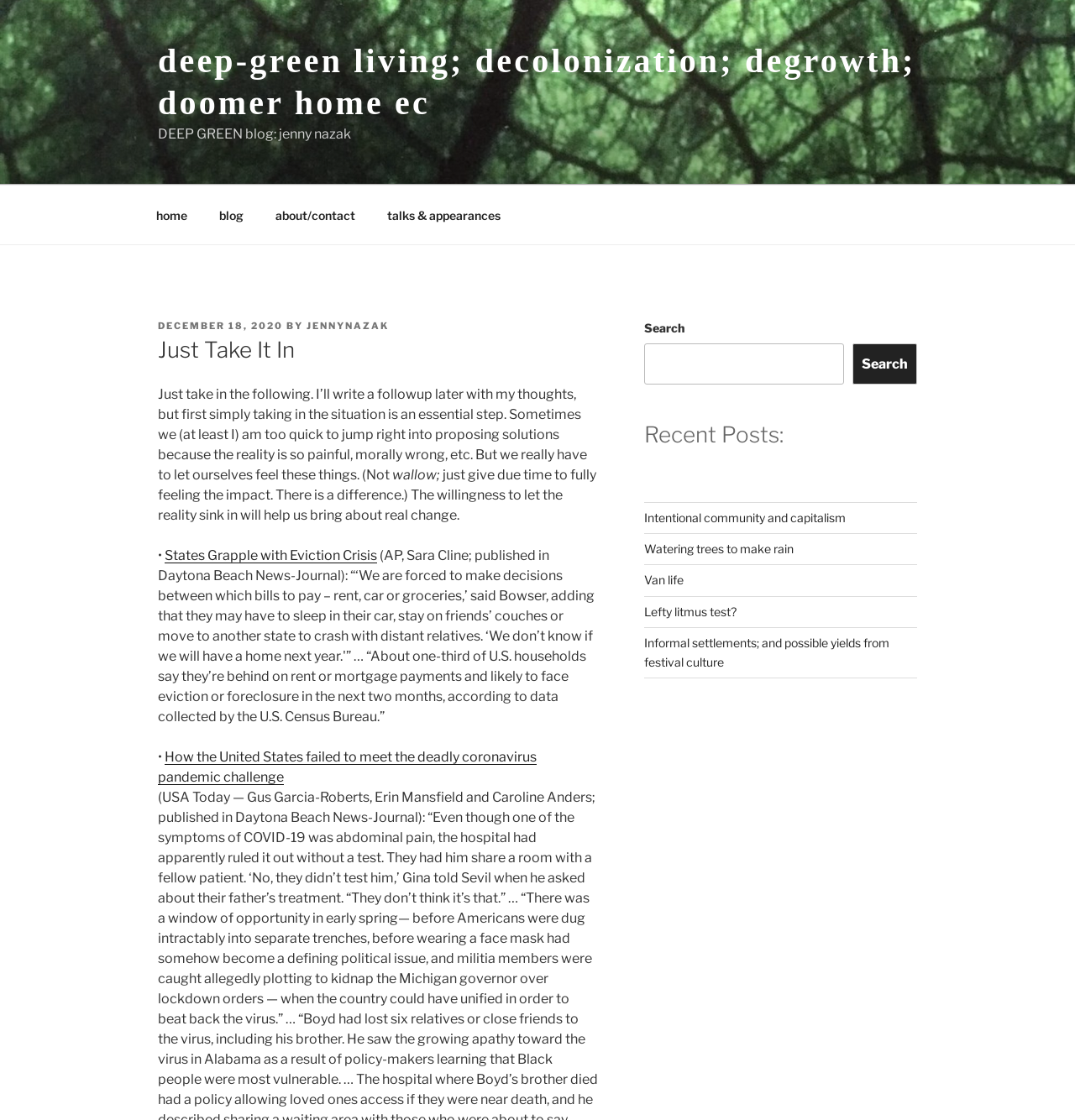What is the date of the first post?
Based on the image, please offer an in-depth response to the question.

The date of the first post can be found in the link element 'DECEMBER 18, 2020' which is located below the title of the post and above the post content.